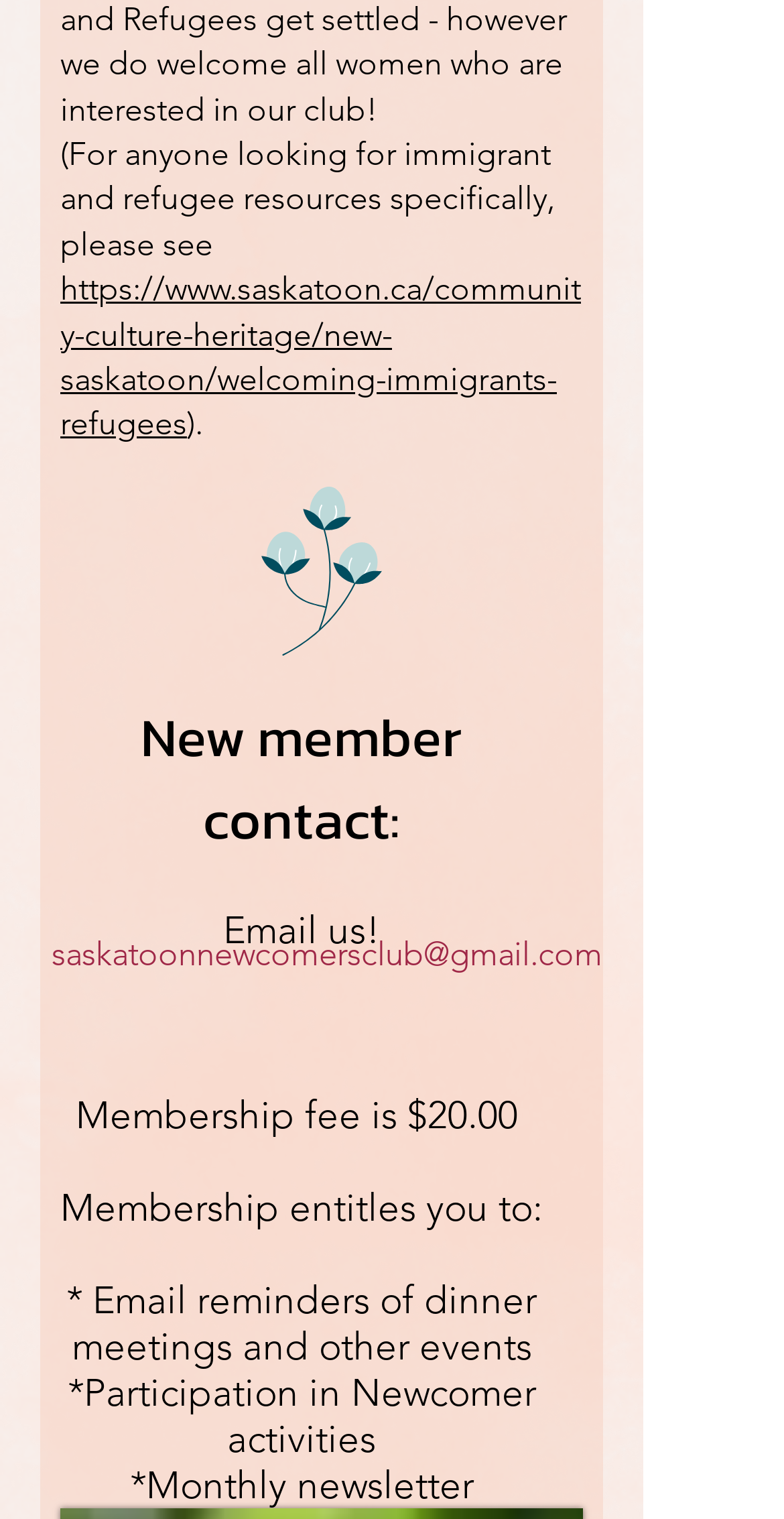Find the bounding box of the UI element described as follows: "Deloitte Consulting Resume".

None